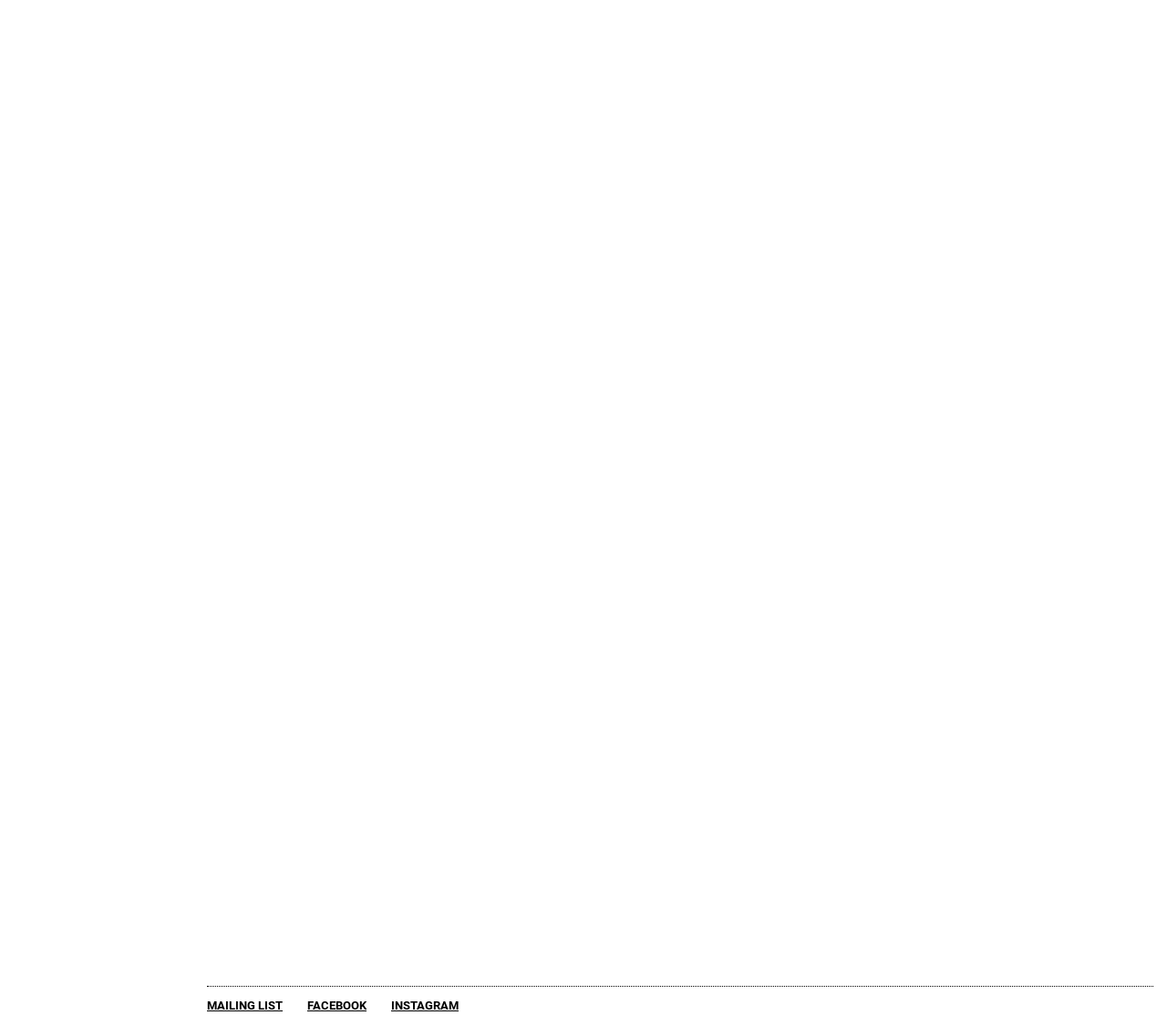Specify the bounding box coordinates (top-left x, top-left y, bottom-right x, bottom-right y) of the UI element in the screenshot that matches this description: Overview

None